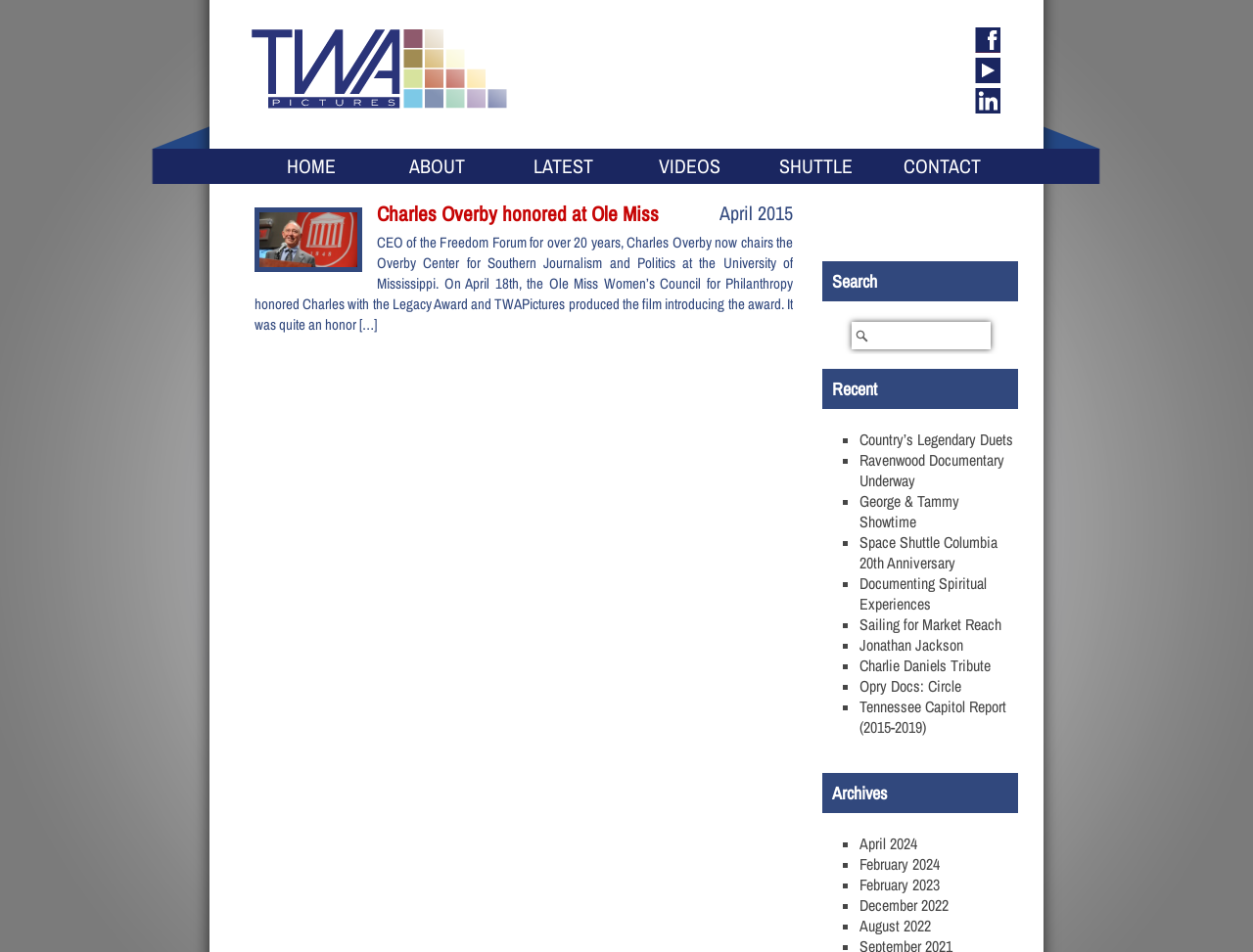Determine the bounding box coordinates for the region that must be clicked to execute the following instruction: "read about Charles Overby honored at Ole Miss".

[0.301, 0.21, 0.526, 0.239]